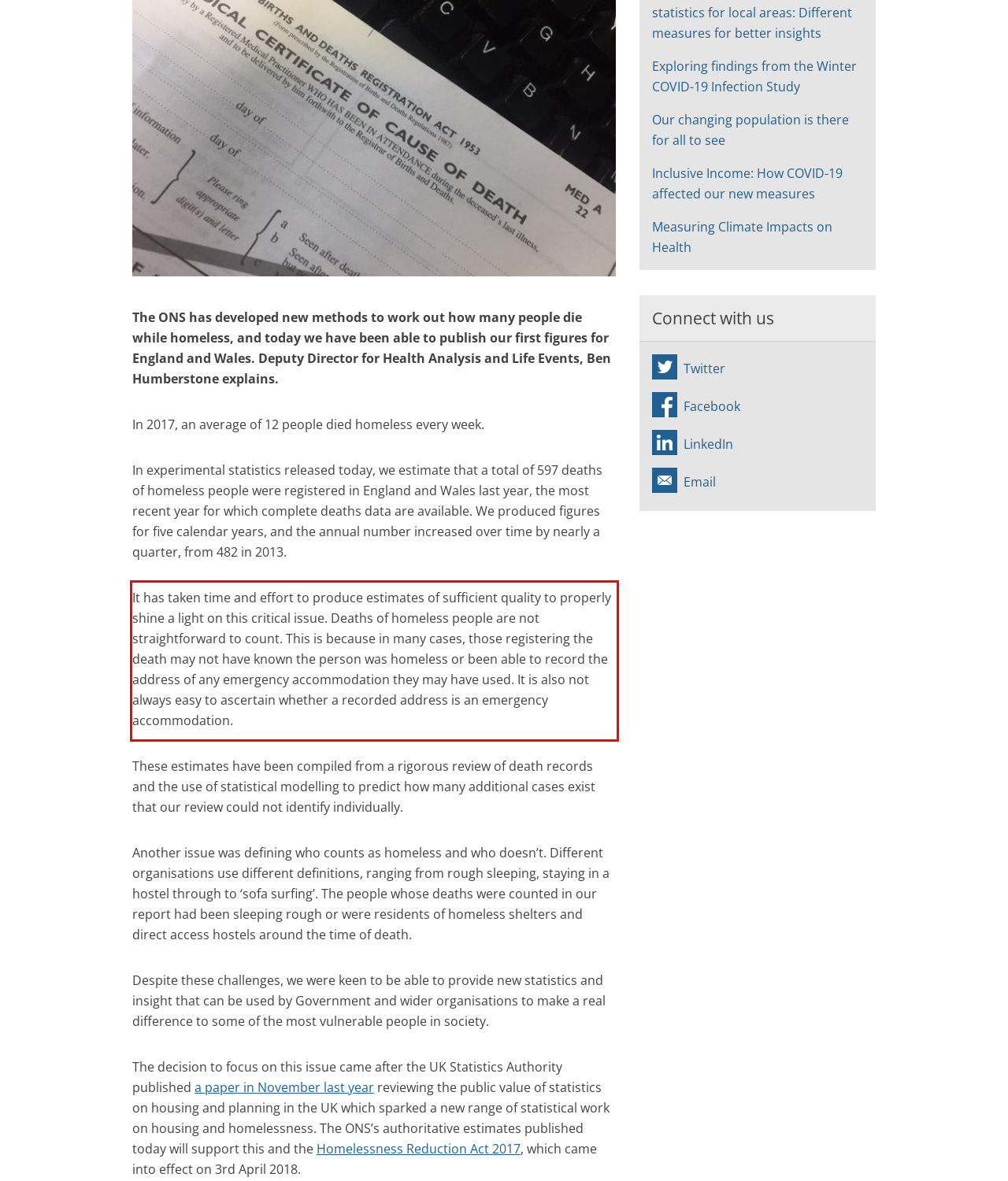The screenshot you have been given contains a UI element surrounded by a red rectangle. Use OCR to read and extract the text inside this red rectangle.

It has taken time and effort to produce estimates of sufficient quality to properly shine a light on this critical issue. Deaths of homeless people are not straightforward to count. This is because in many cases, those registering the death may not have known the person was homeless or been able to record the address of any emergency accommodation they may have used. It is also not always easy to ascertain whether a recorded address is an emergency accommodation.